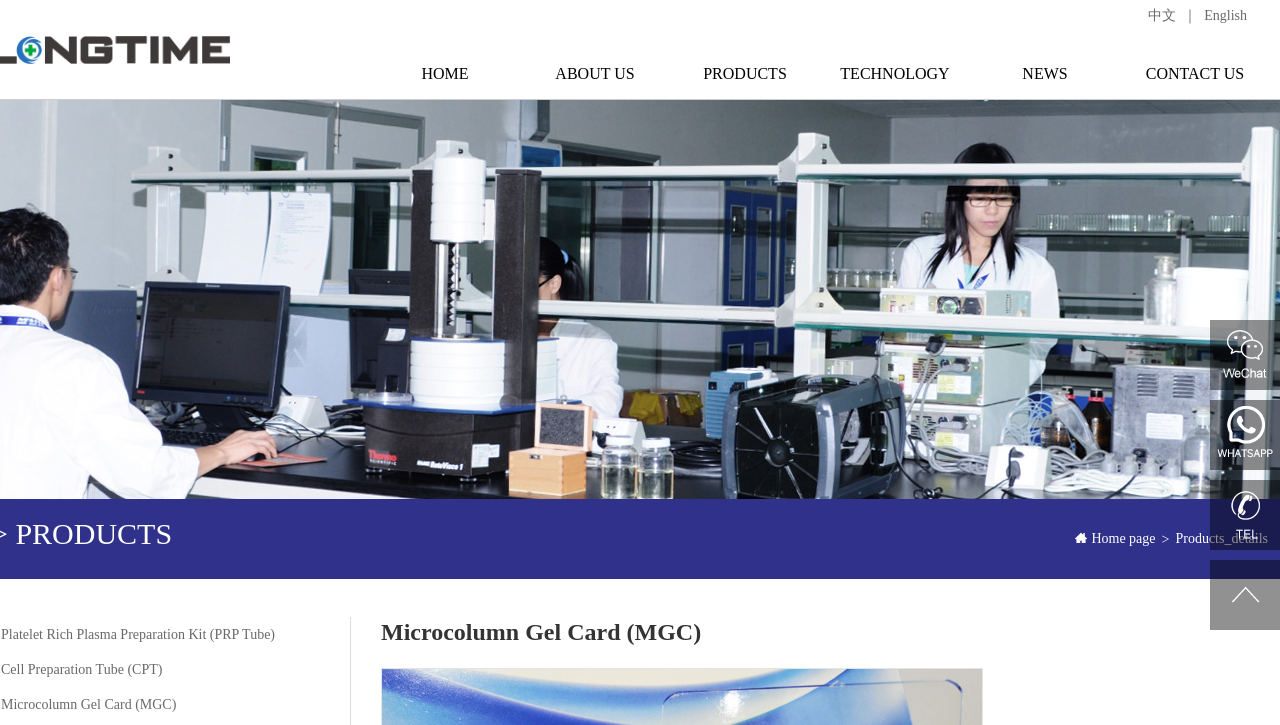Determine the bounding box coordinates for the element that should be clicked to follow this instruction: "learn about microcolumn gel card". The coordinates should be given as four float numbers between 0 and 1, in the format [left, top, right, bottom].

[0.298, 0.851, 1.0, 0.894]